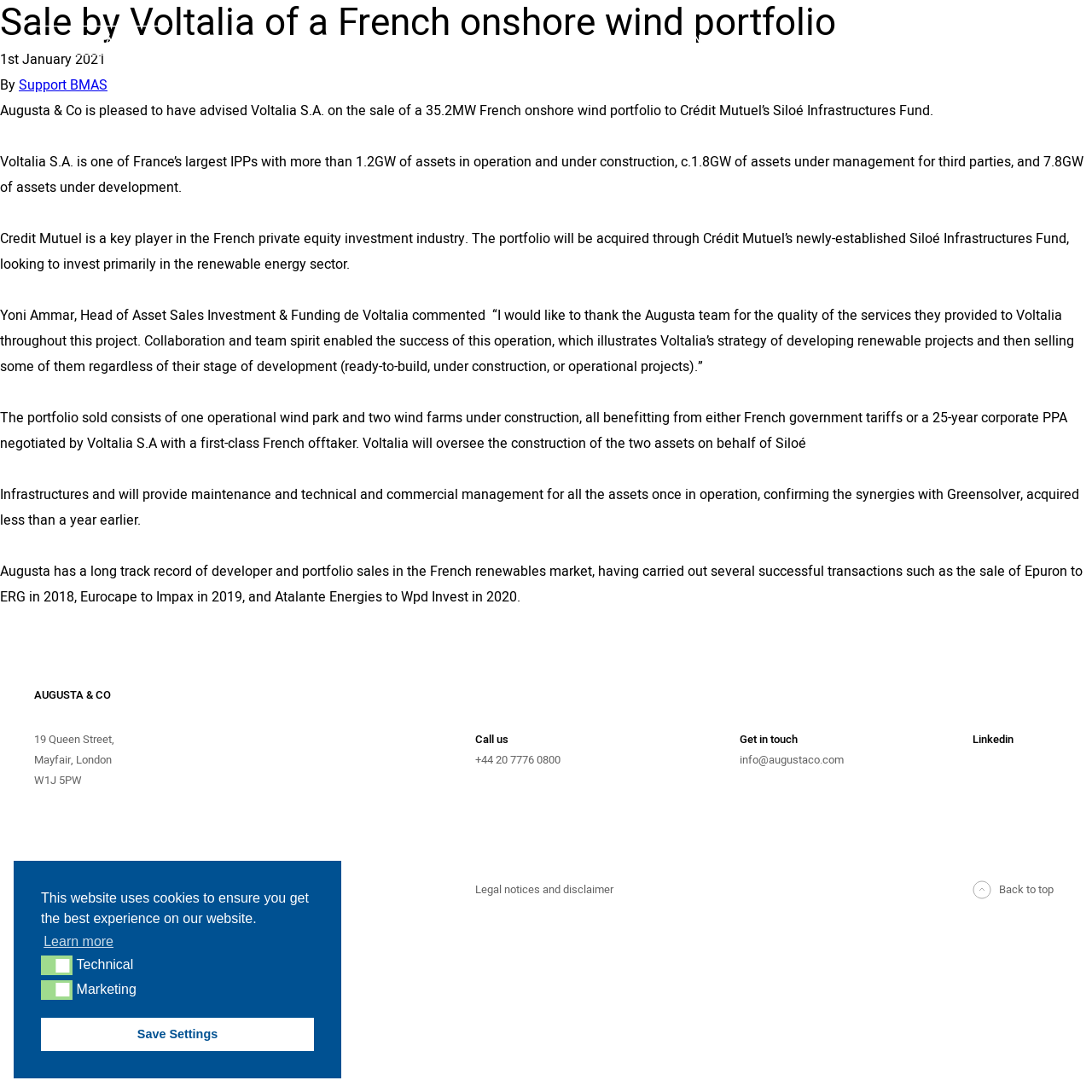How many GW of assets are under development by Voltalia S.A.?
Please utilize the information in the image to give a detailed response to the question.

The answer can be found in the second paragraph of the article, where it is stated that 'Voltalia S.A. is one of France’s largest IPPs with more than 1.2GW of assets in operation and under construction, c.1.8GW of assets under management for third parties, and 7.8GW of assets under development.'